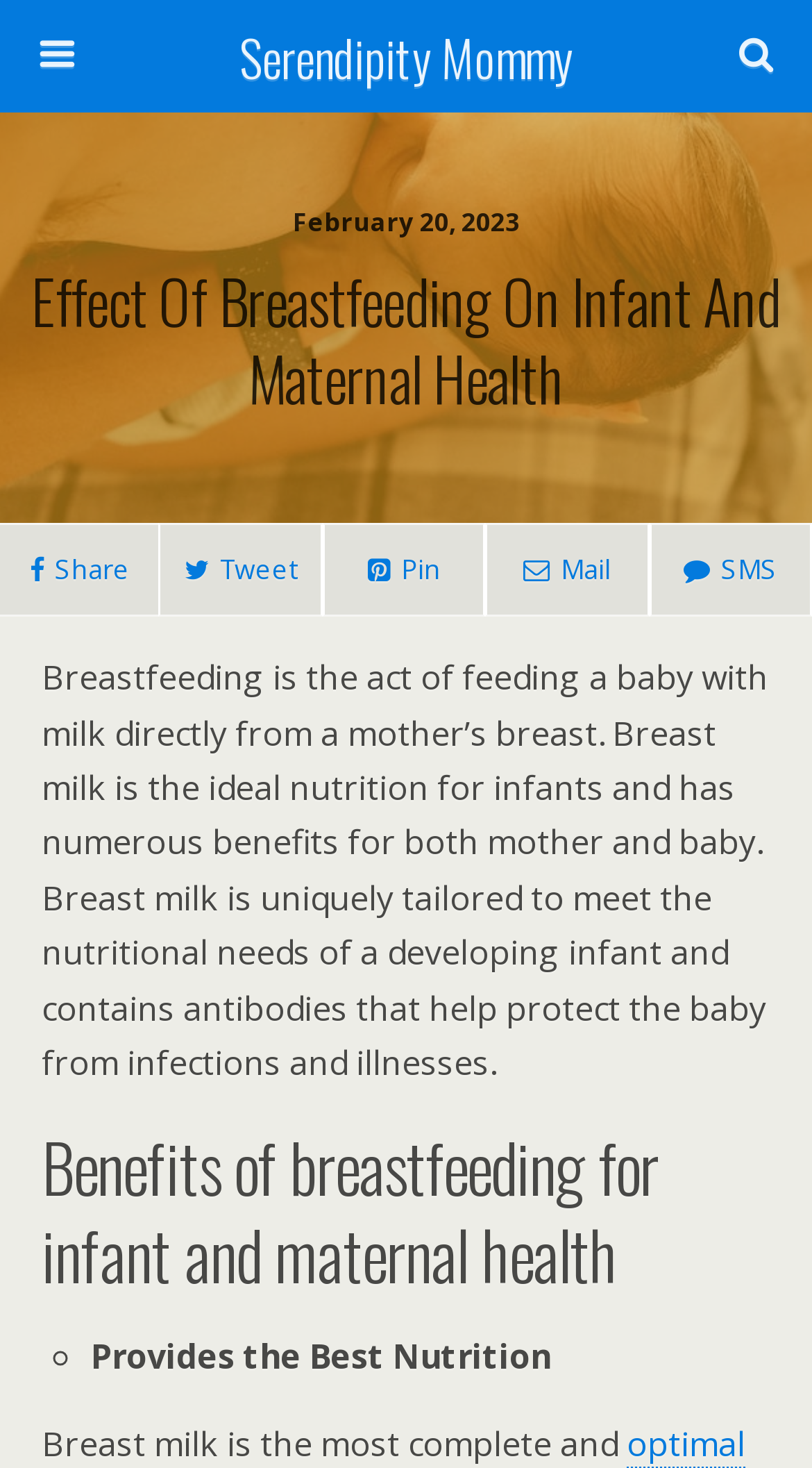Please determine the headline of the webpage and provide its content.

Effect Of Breastfeeding On Infant And Maternal Health